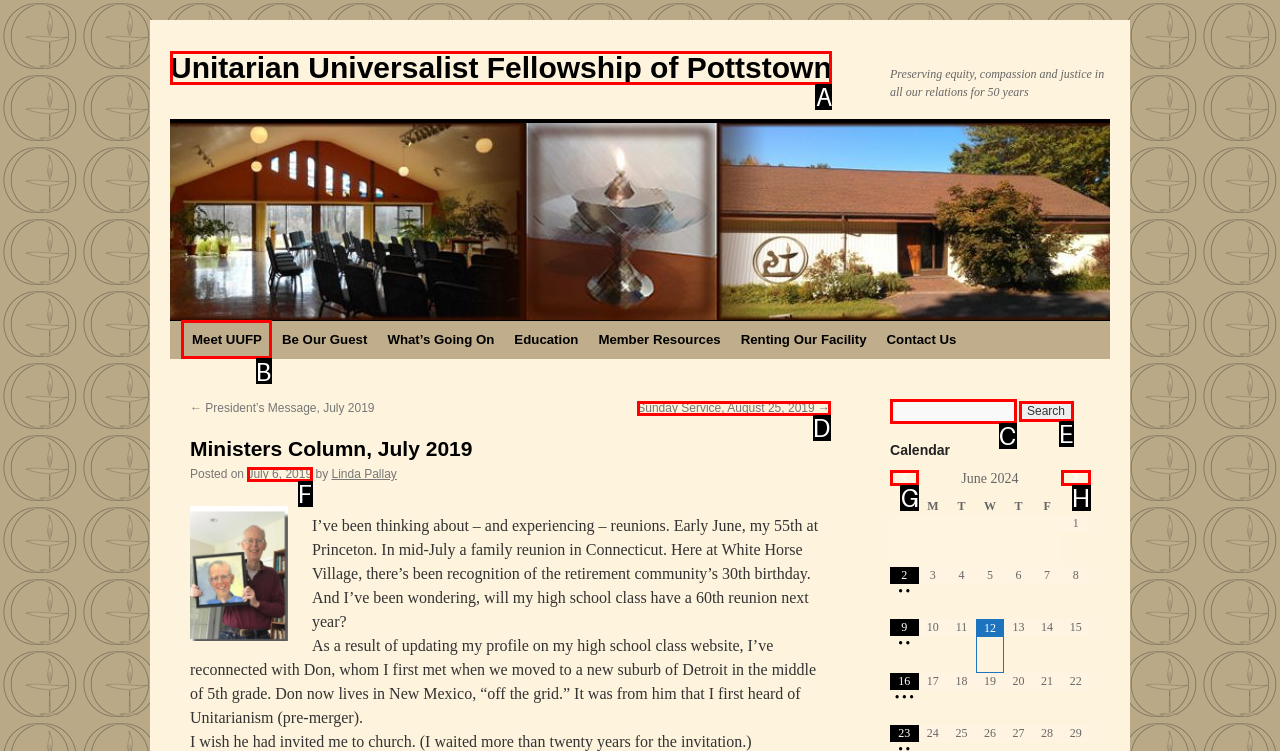Select the HTML element that needs to be clicked to carry out the task: Click the 'Meet UUFP' link
Provide the letter of the correct option.

B